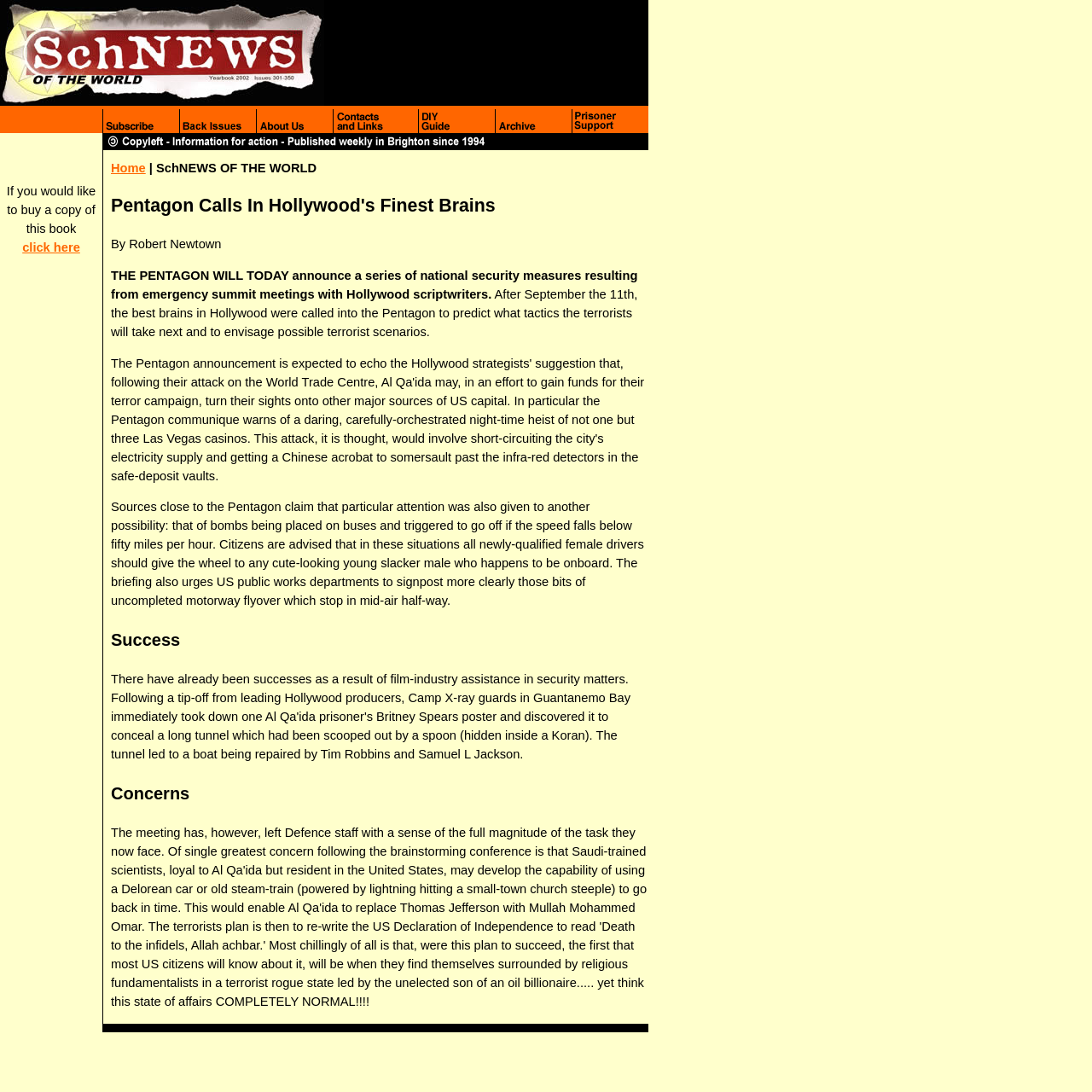Determine the bounding box coordinates for the area you should click to complete the following instruction: "Click the Home link".

[0.102, 0.148, 0.133, 0.16]